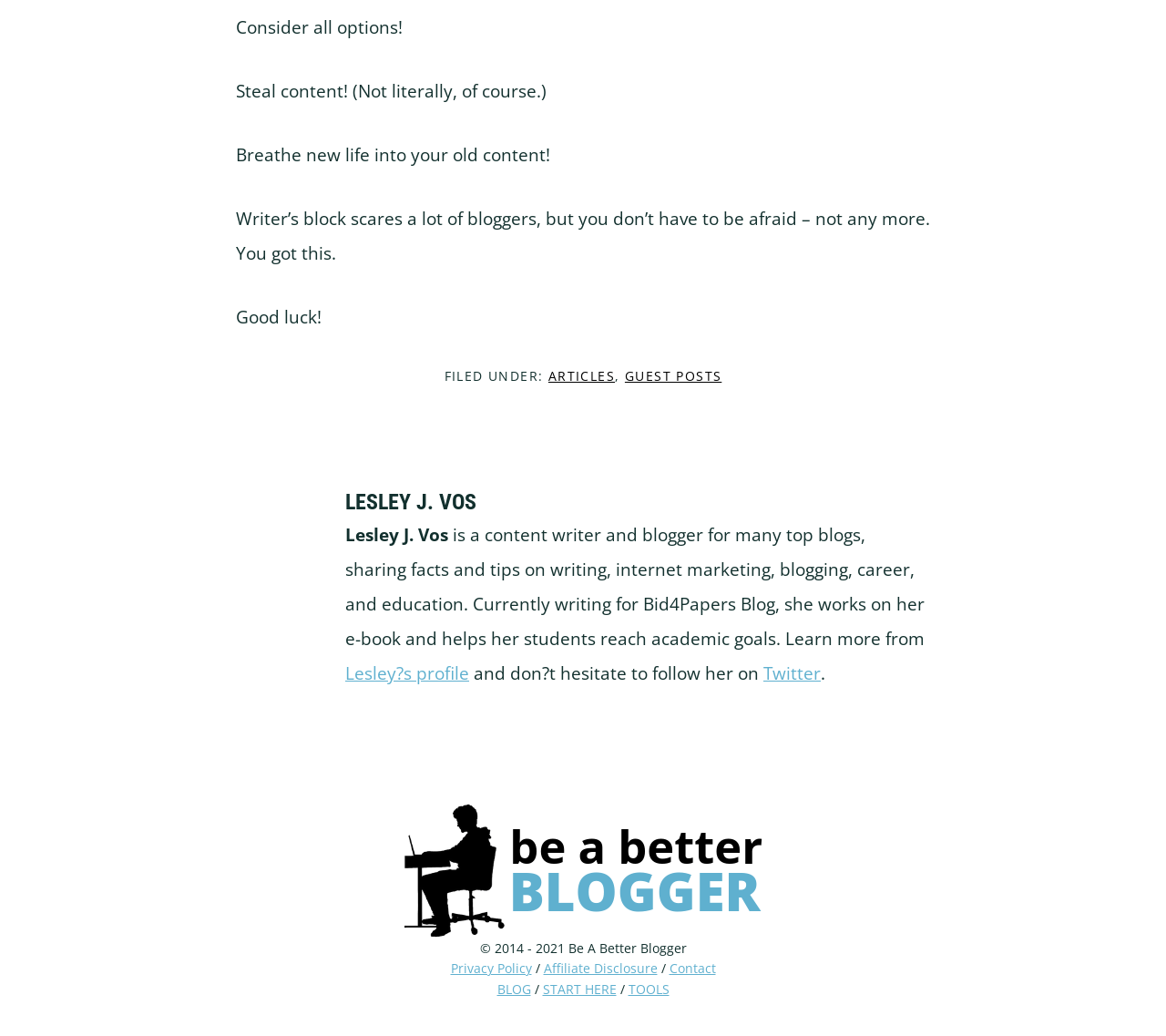Please locate the clickable area by providing the bounding box coordinates to follow this instruction: "click the link to African dating".

None